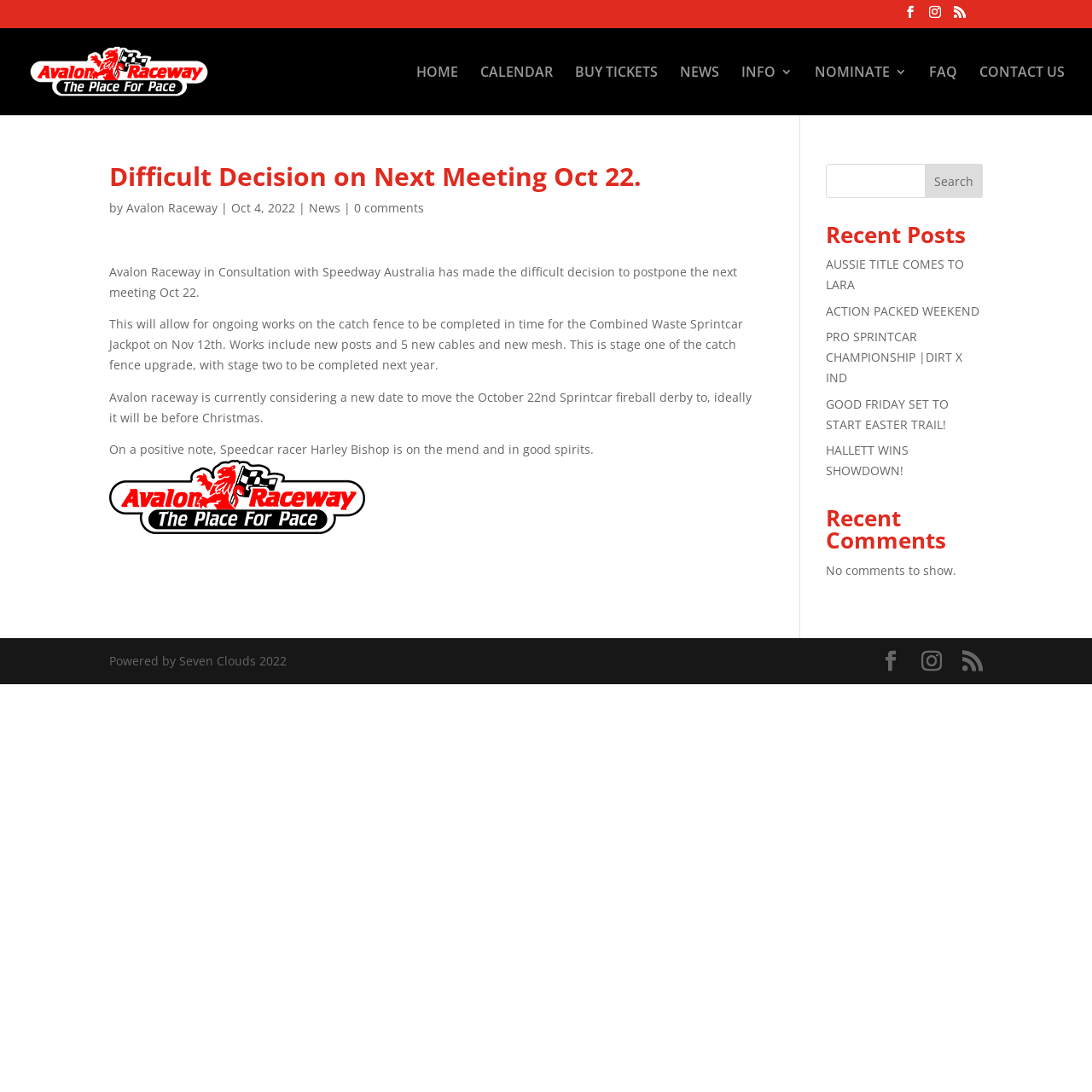Give a short answer to this question using one word or a phrase:
How many recent posts are listed?

5